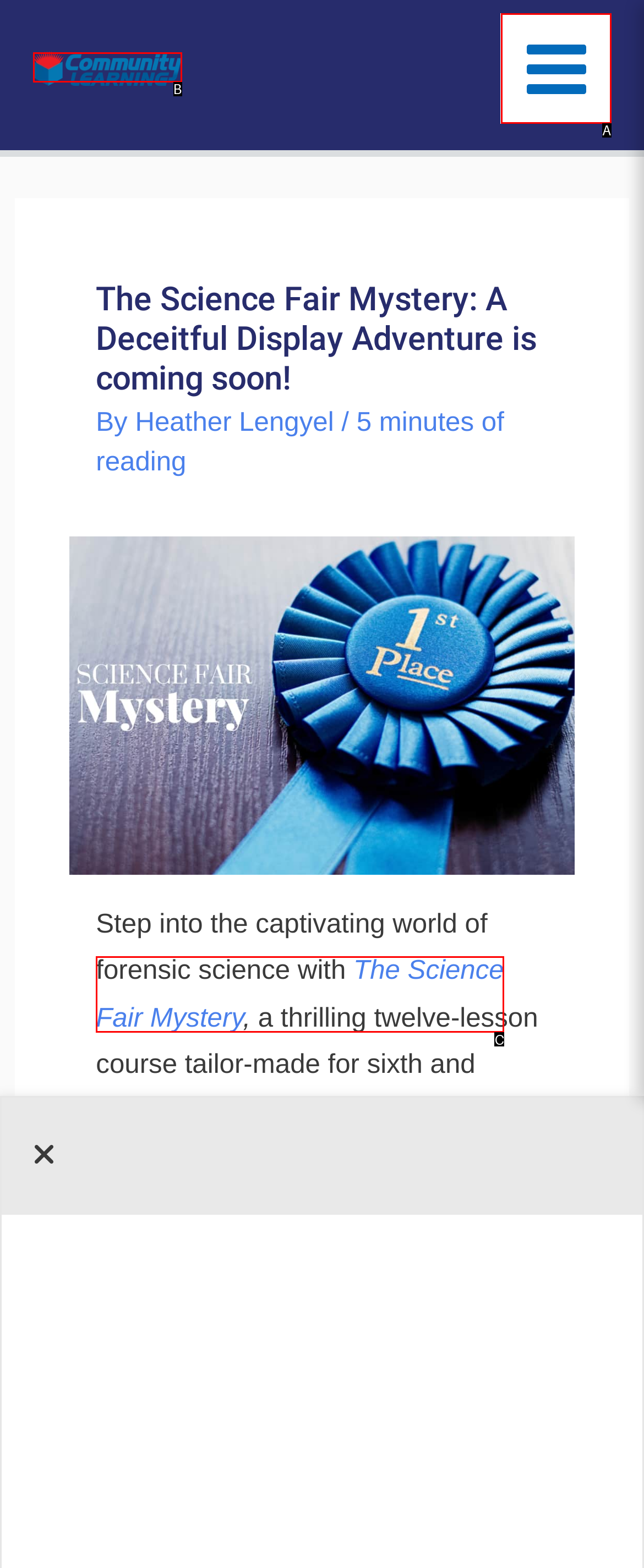Identify the HTML element that corresponds to the following description: alt="Community Learning Training". Provide the letter of the correct option from the presented choices.

B